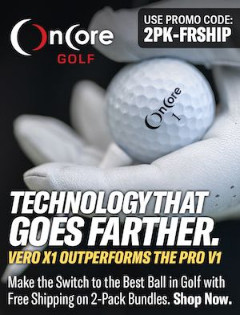Please give a succinct answer using a single word or phrase:
What is the claim made about the VERO X1 golf ball?

It goes farther